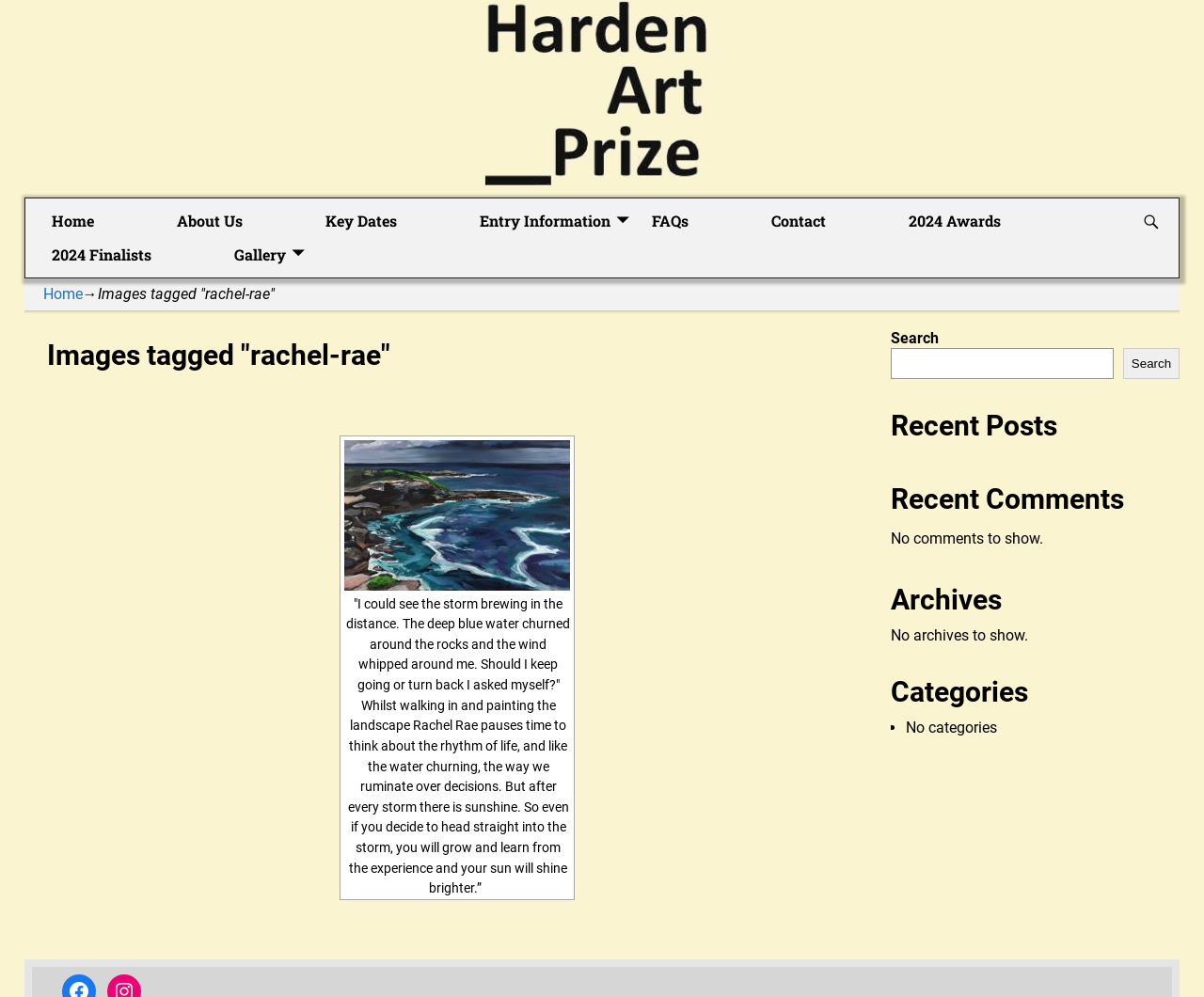How many search boxes are on the page?
Using the image, elaborate on the answer with as much detail as possible.

I searched for search boxes on the page and found two of them. One is located at the top right corner of the page, and the other is in the complementary section on the right side of the page.